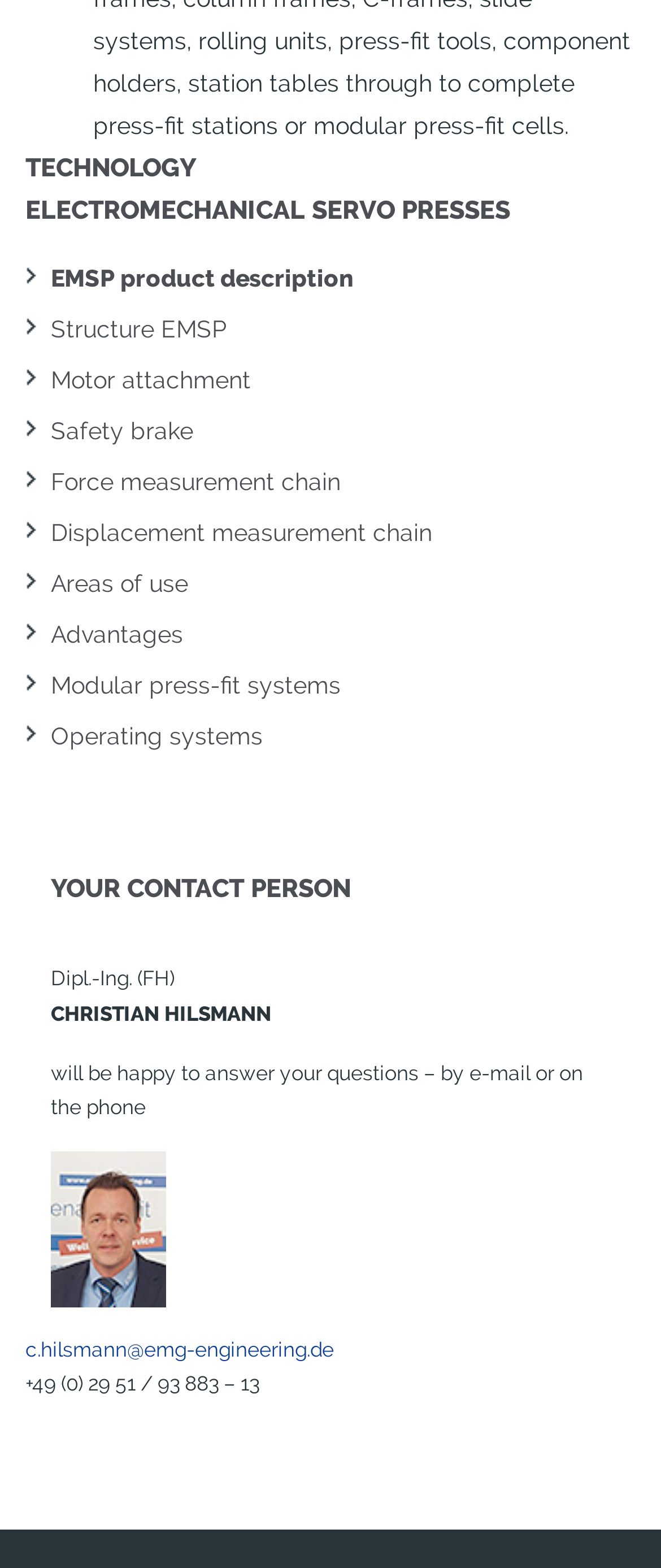Please identify the bounding box coordinates of the element's region that needs to be clicked to fulfill the following instruction: "Learn about modular press-fit systems". The bounding box coordinates should consist of four float numbers between 0 and 1, i.e., [left, top, right, bottom].

[0.077, 0.428, 0.515, 0.446]